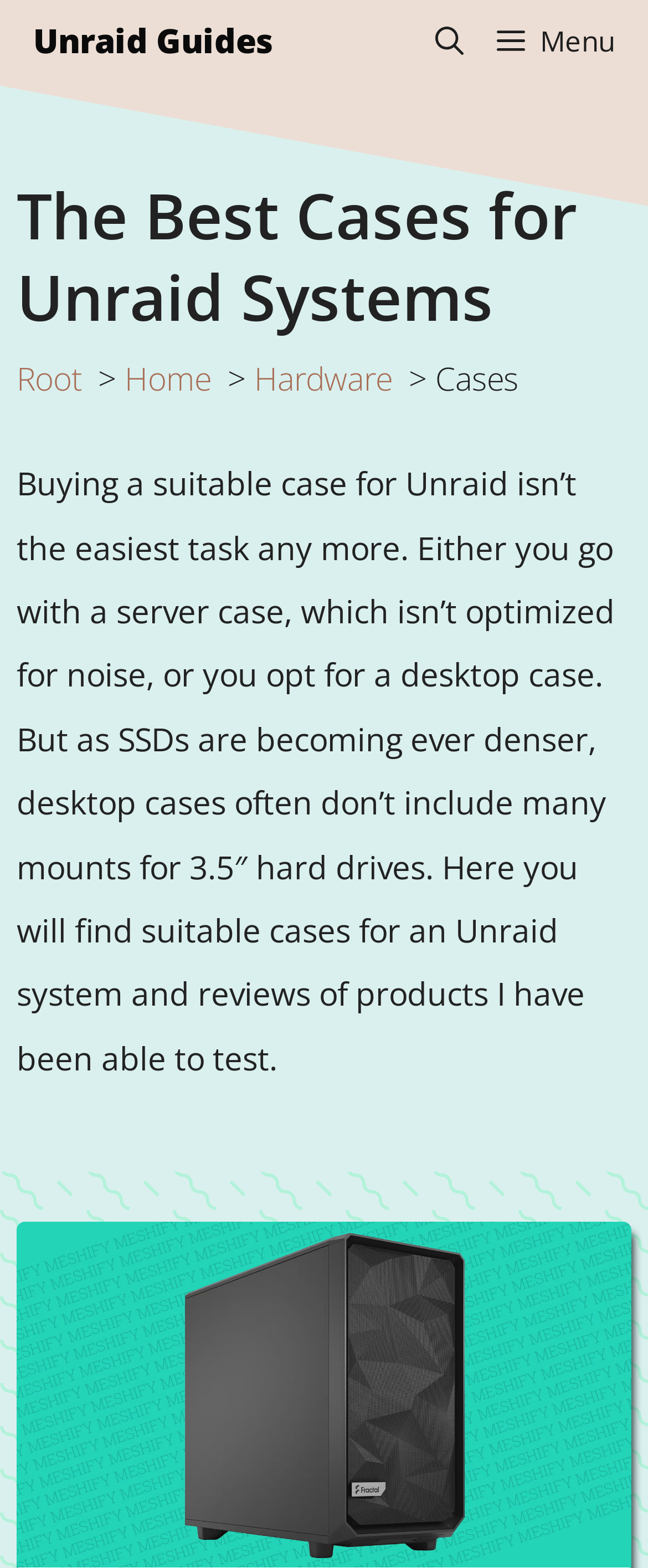What is the focus of the webpage's content?
Based on the image content, provide your answer in one word or a short phrase.

Unraid systems